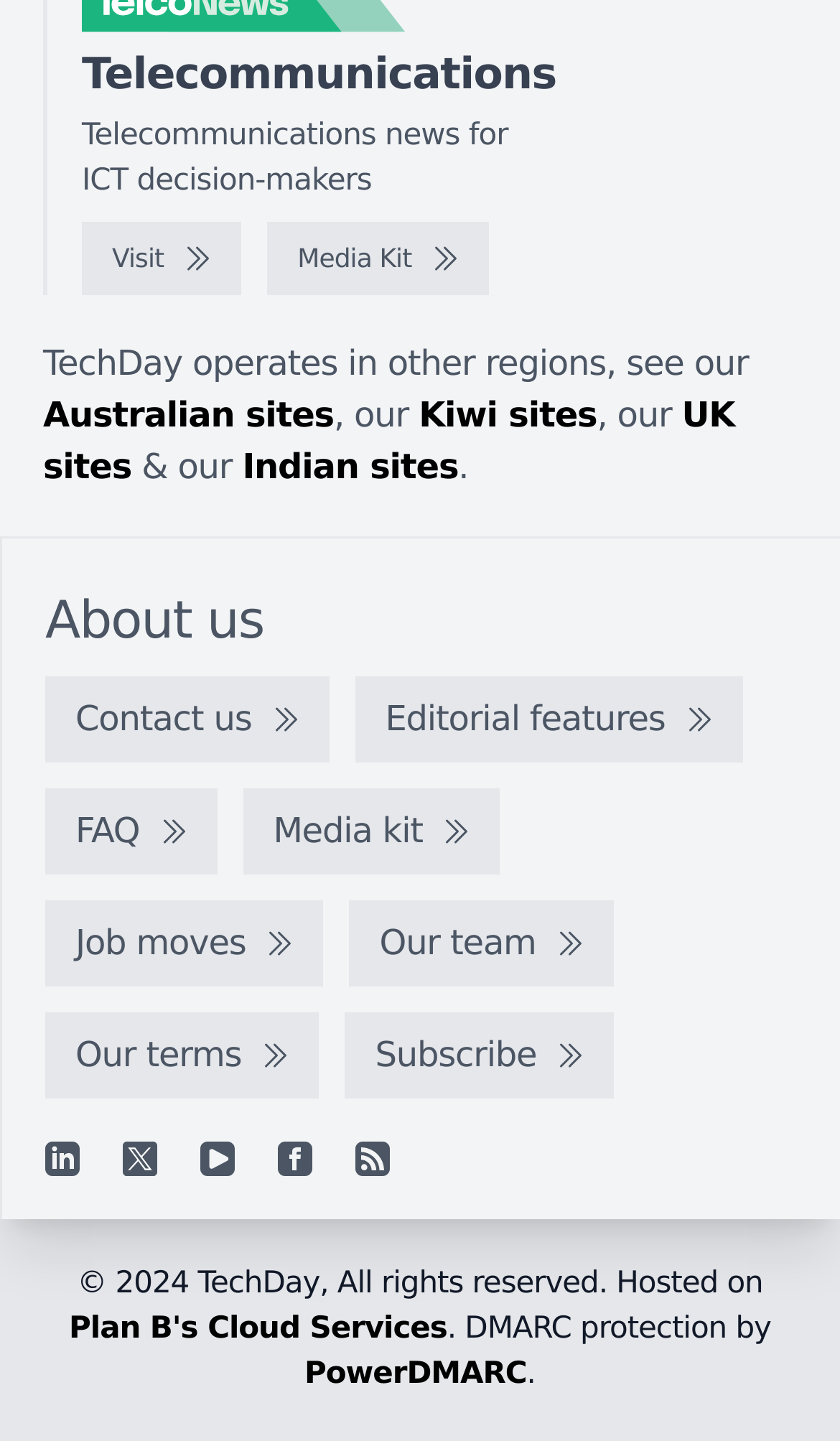Can you determine the bounding box coordinates of the area that needs to be clicked to fulfill the following instruction: "View Media Kit"?

[0.318, 0.155, 0.582, 0.205]